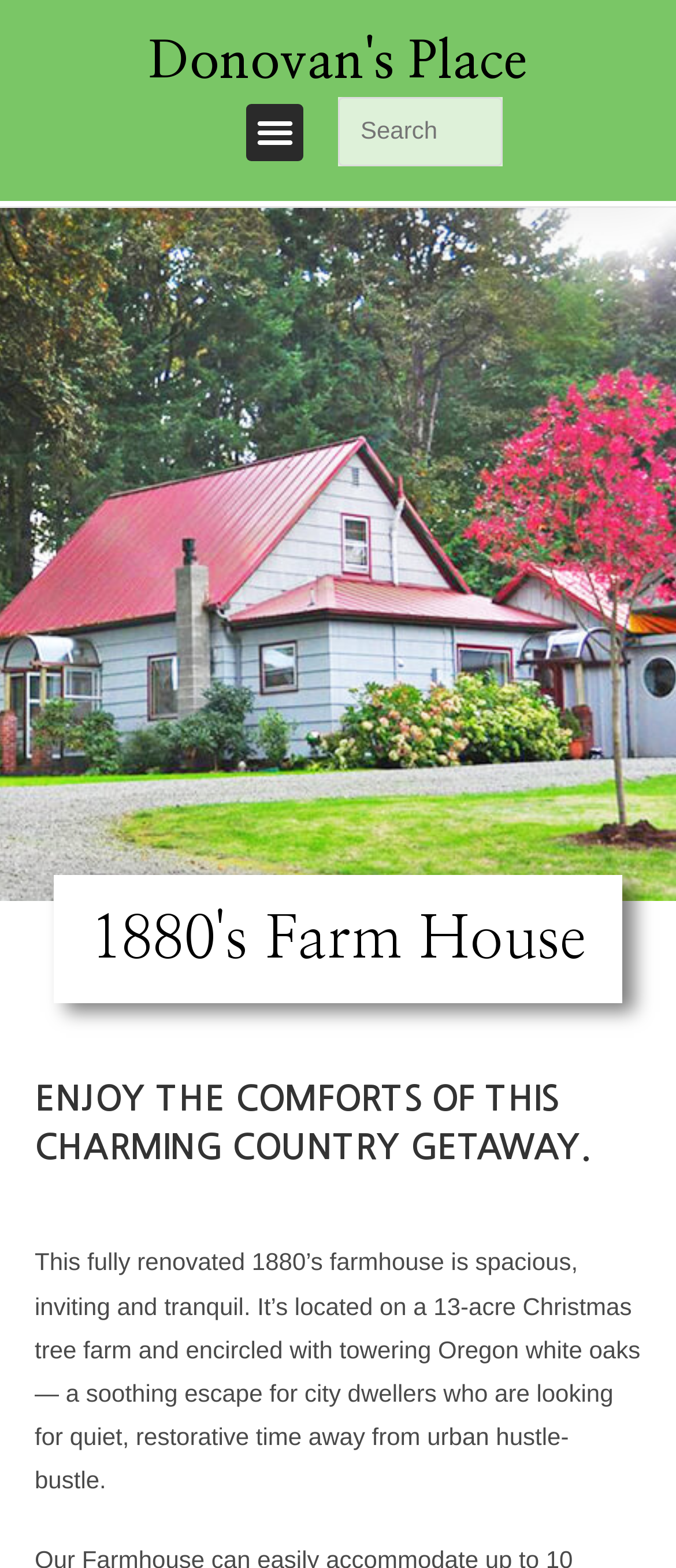Predict the bounding box of the UI element based on this description: "Donovan's Place".

[0.219, 0.019, 0.781, 0.057]